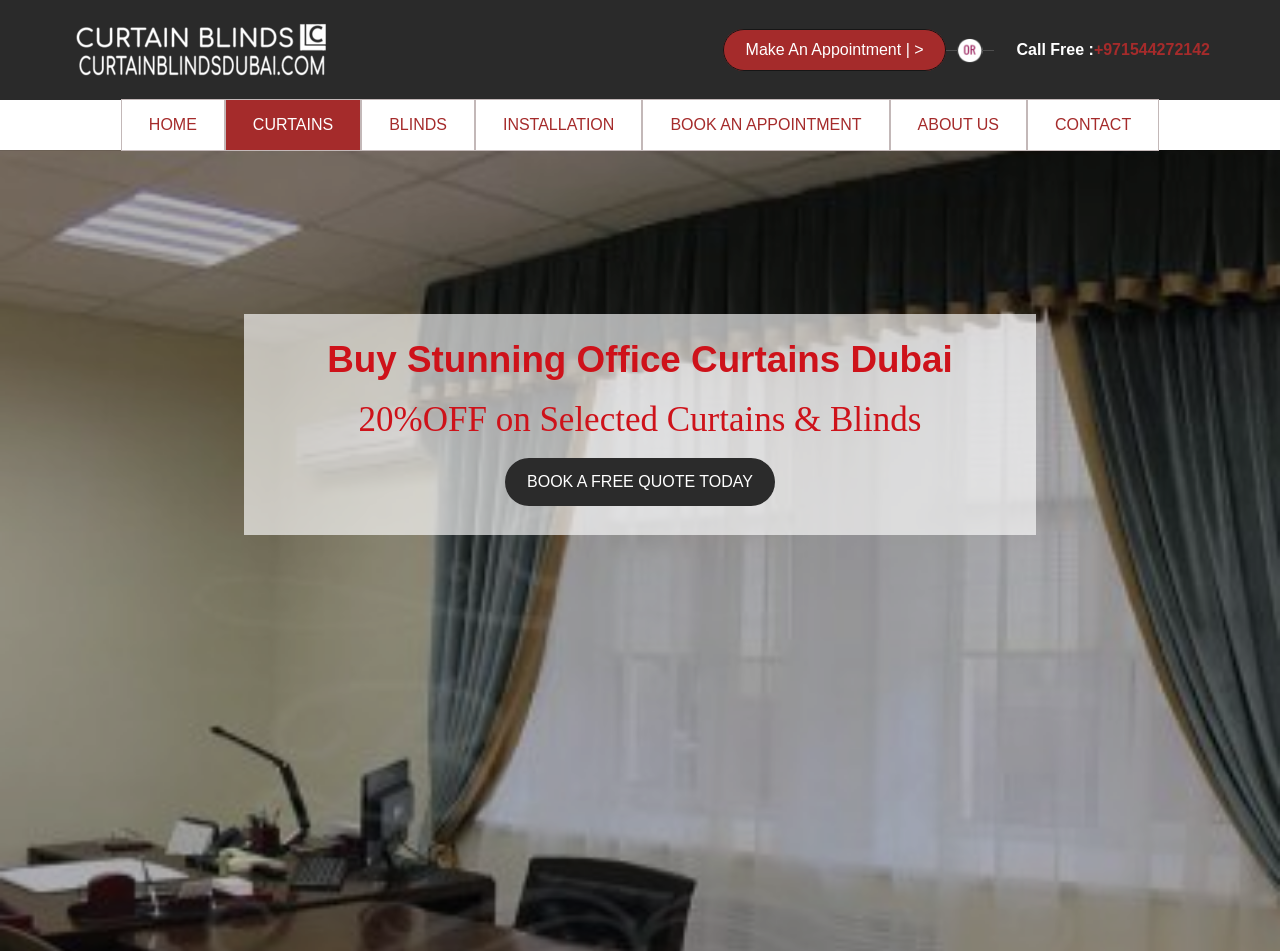What is the purpose of the 'BOOK A FREE QUOTE TODAY' button?
Based on the screenshot, respond with a single word or phrase.

To book a free quote